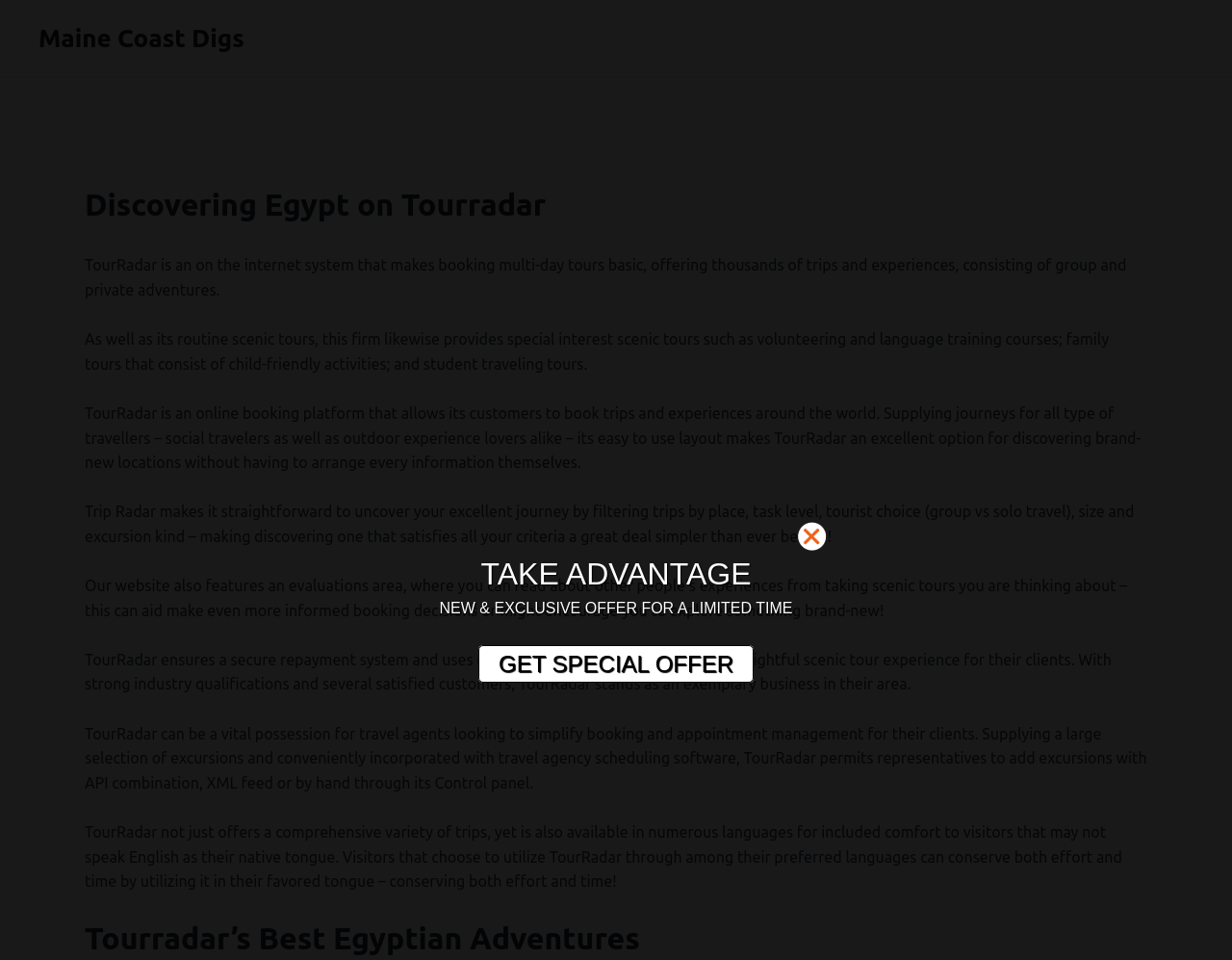Using the information in the image, give a detailed answer to the following question: What is the benefit of using TourRadar for travel agents?

TourRadar can be a vital asset for travel agents looking to simplify booking and appointment management for their clients, providing a large selection of excursions and conveniently integrated with travel agency scheduling software.